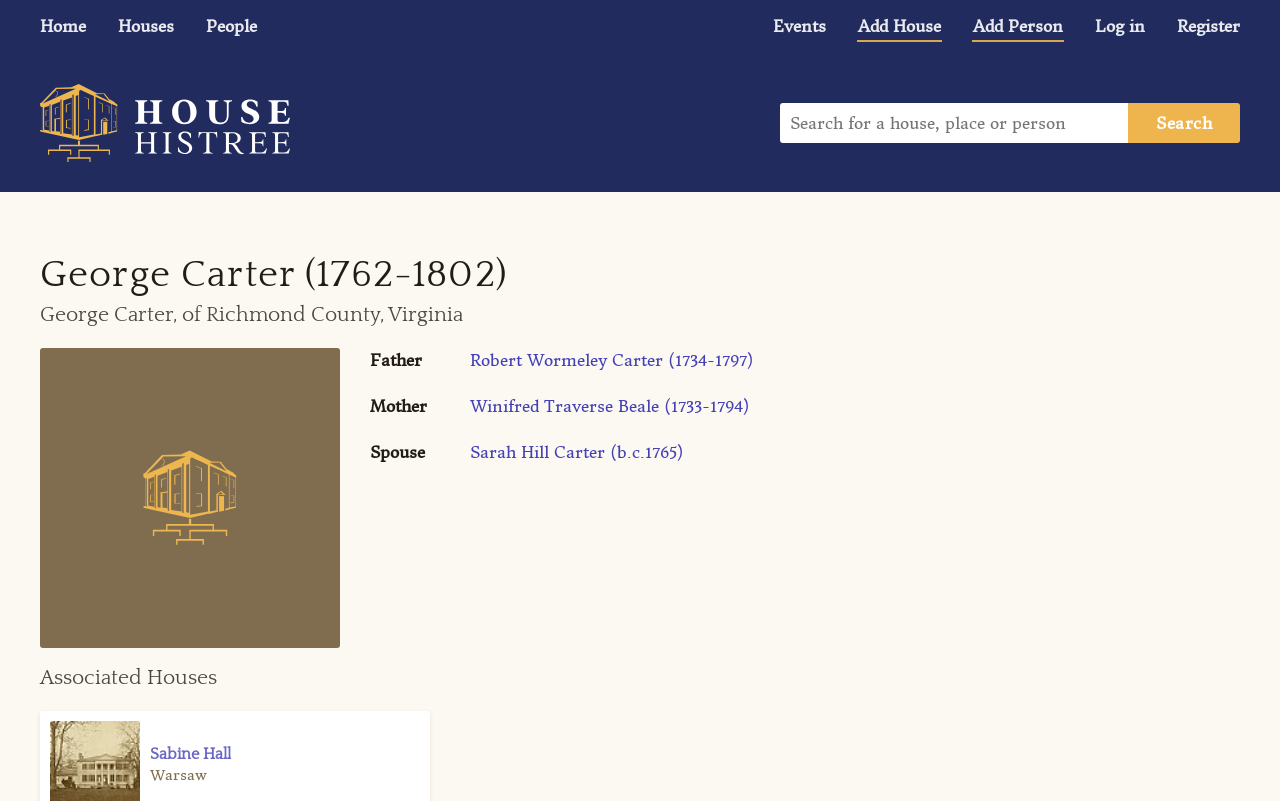From the image, can you give a detailed response to the question below:
What can be searched on this website?

I looked at the search box and found a placeholder text that says 'Search for a house, place or person'. This indicates that the website allows users to search for a house, place, or person.